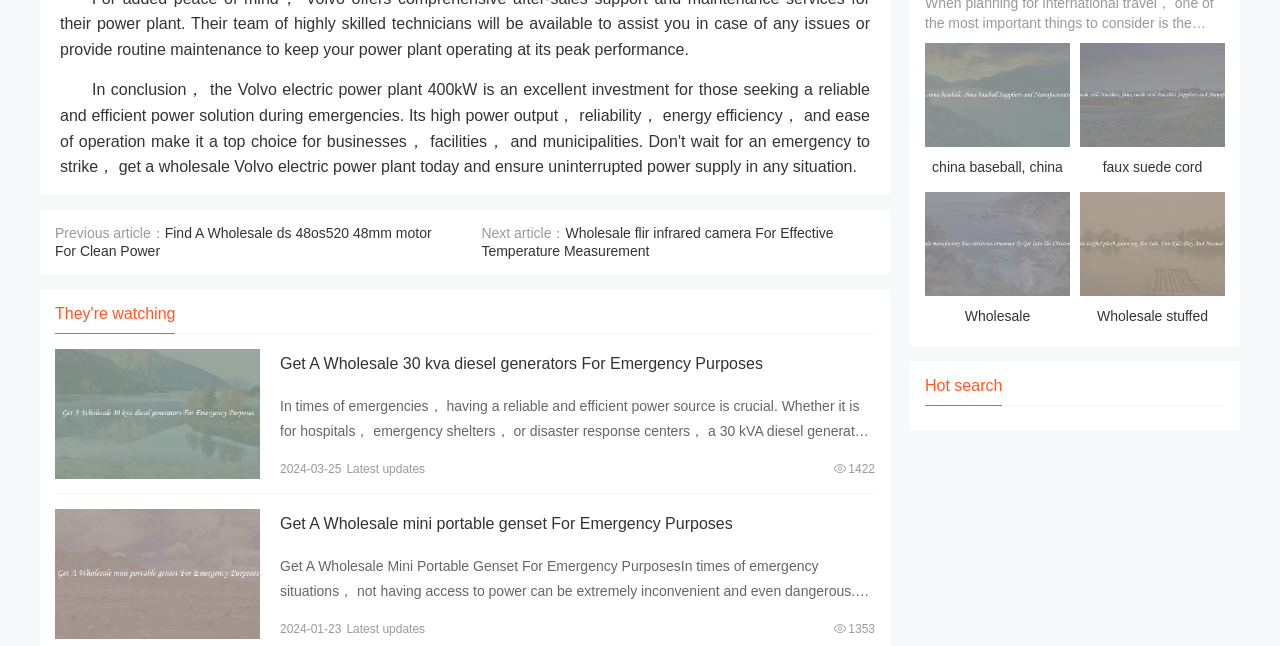Could you highlight the region that needs to be clicked to execute the instruction: "View details of wholesale mini portable genset"?

[0.219, 0.797, 0.572, 0.823]